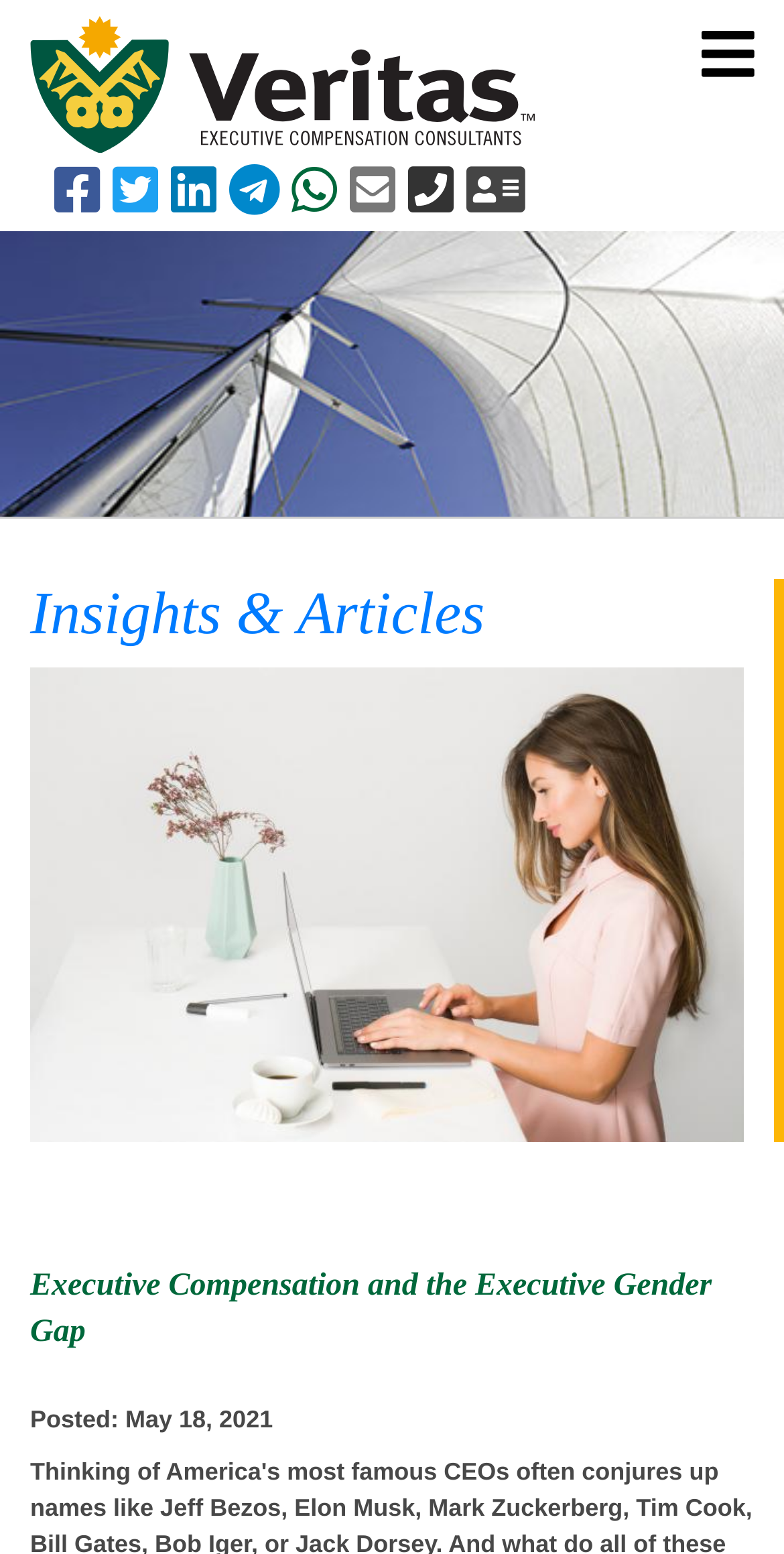Locate the bounding box coordinates of the UI element described by: "alt="Veritas Executive Compensation Consultants"". The bounding box coordinates should consist of four float numbers between 0 and 1, i.e., [left, top, right, bottom].

[0.038, 0.0, 0.764, 0.098]